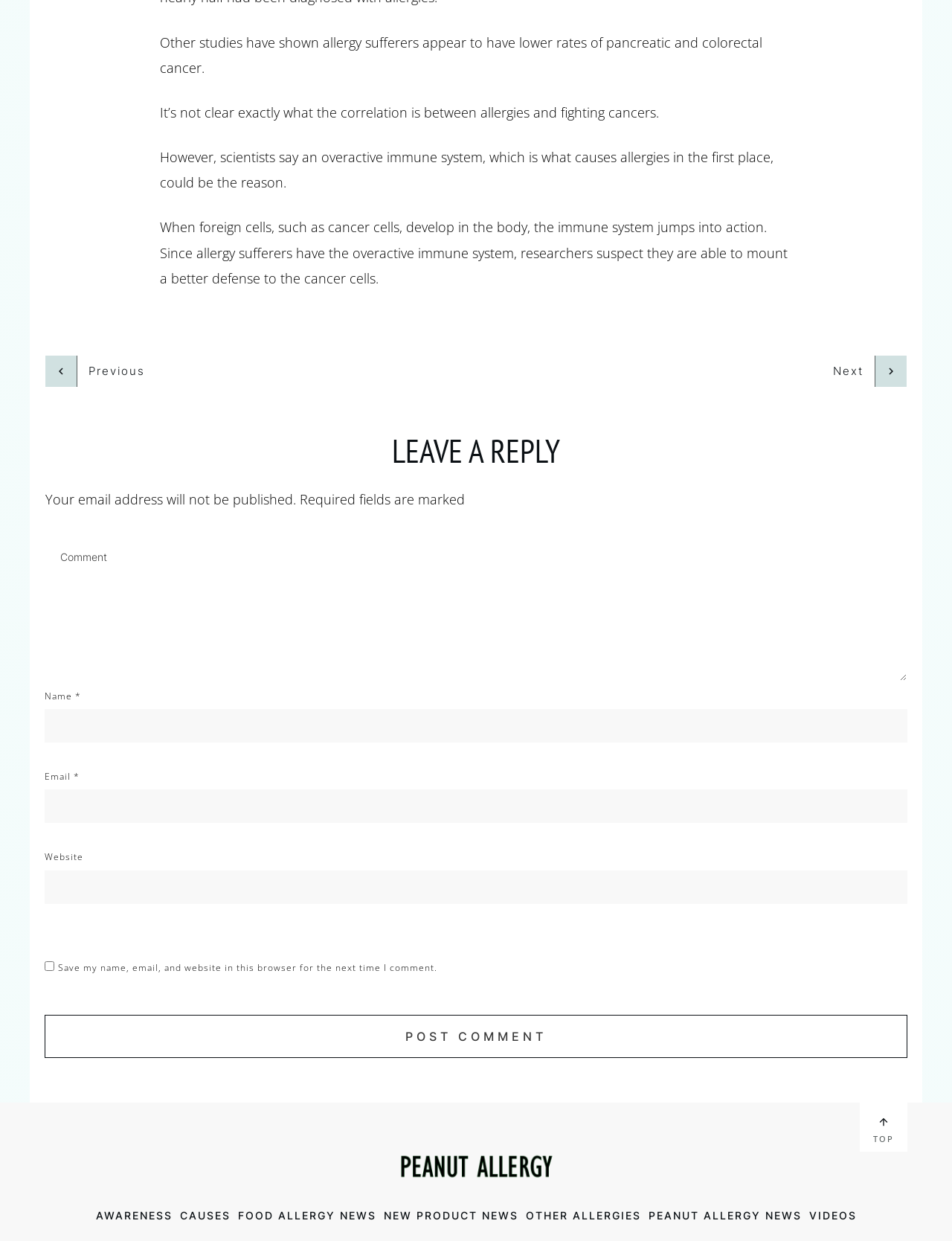Identify the bounding box coordinates of the part that should be clicked to carry out this instruction: "Click the 'Previous' link".

[0.048, 0.287, 0.152, 0.312]